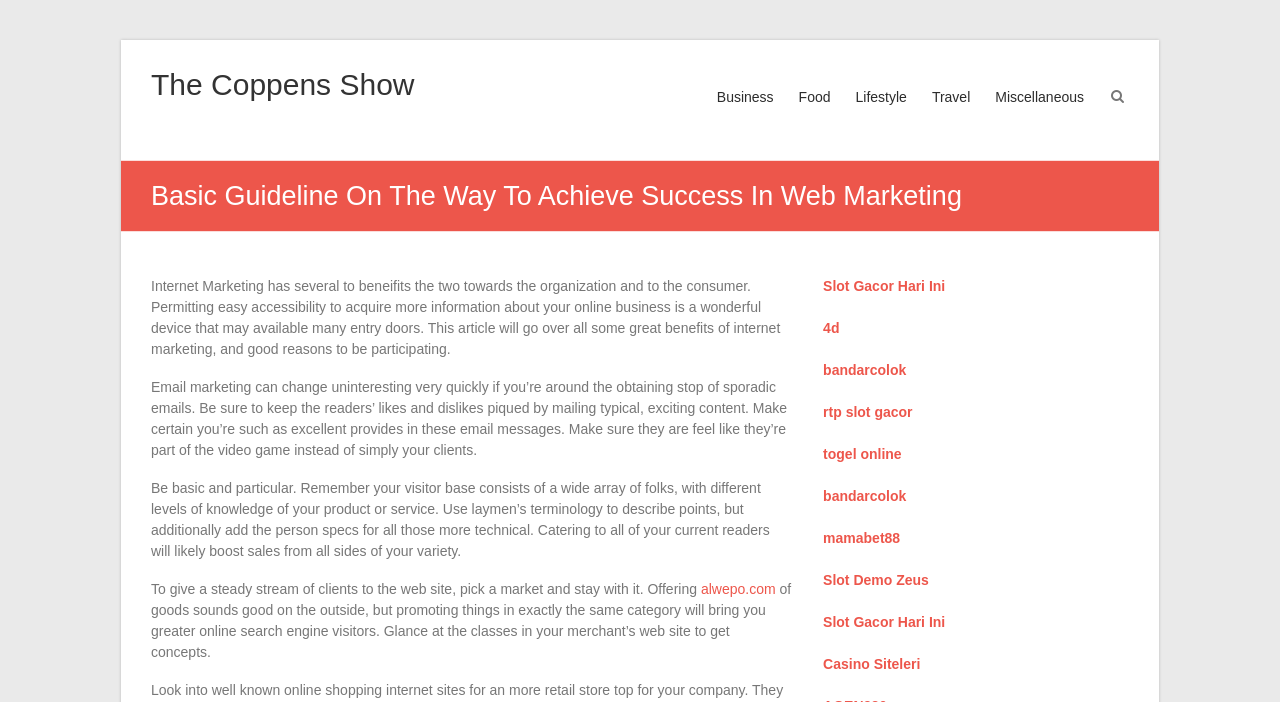Locate the bounding box coordinates of the clickable area needed to fulfill the instruction: "Explore 'Slot Gacor Hari Ini'".

[0.643, 0.396, 0.738, 0.419]